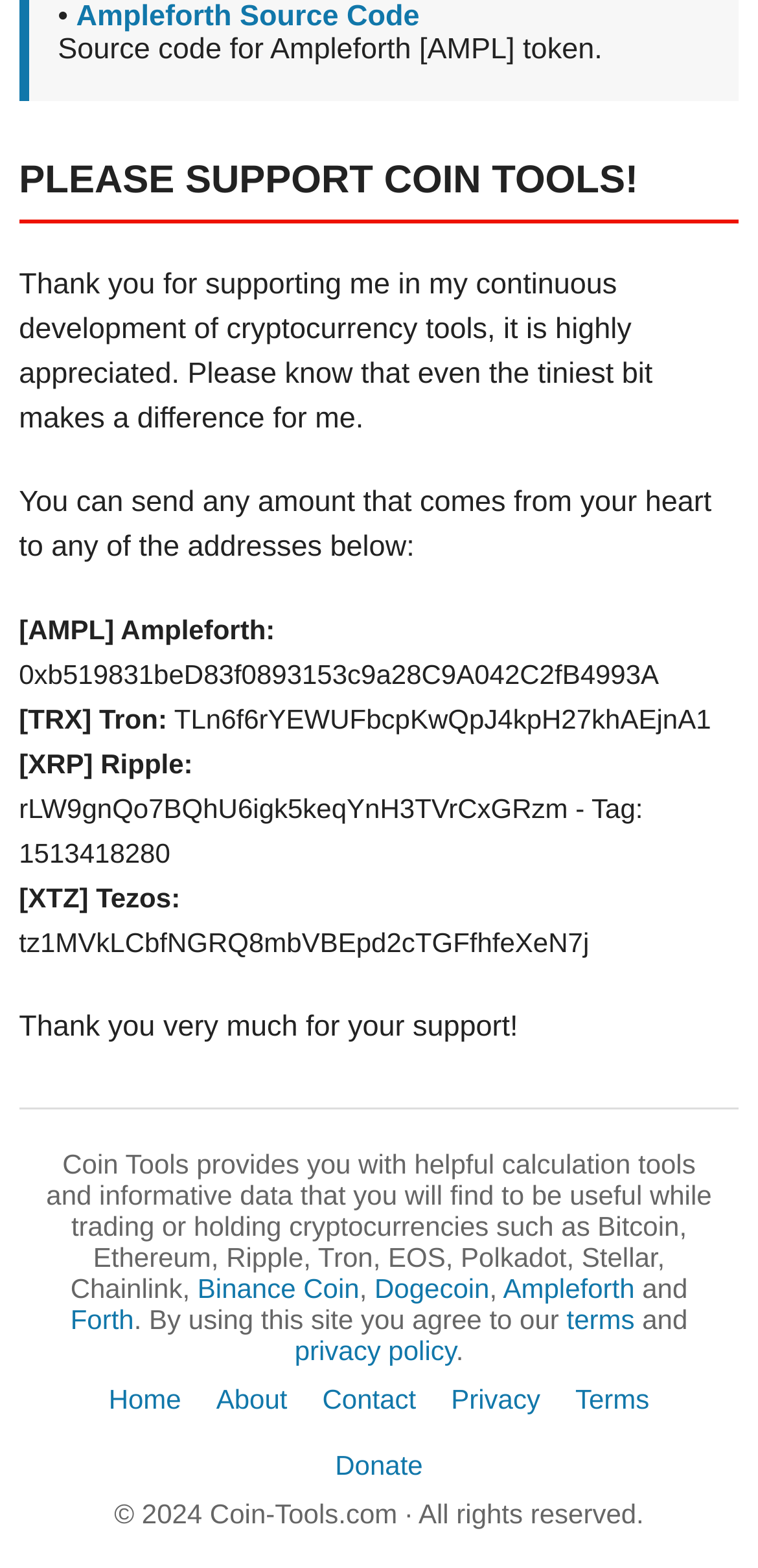Please give the bounding box coordinates of the area that should be clicked to fulfill the following instruction: "Donate to Coin Tools". The coordinates should be in the format of four float numbers from 0 to 1, i.e., [left, top, right, bottom].

[0.442, 0.924, 0.558, 0.944]